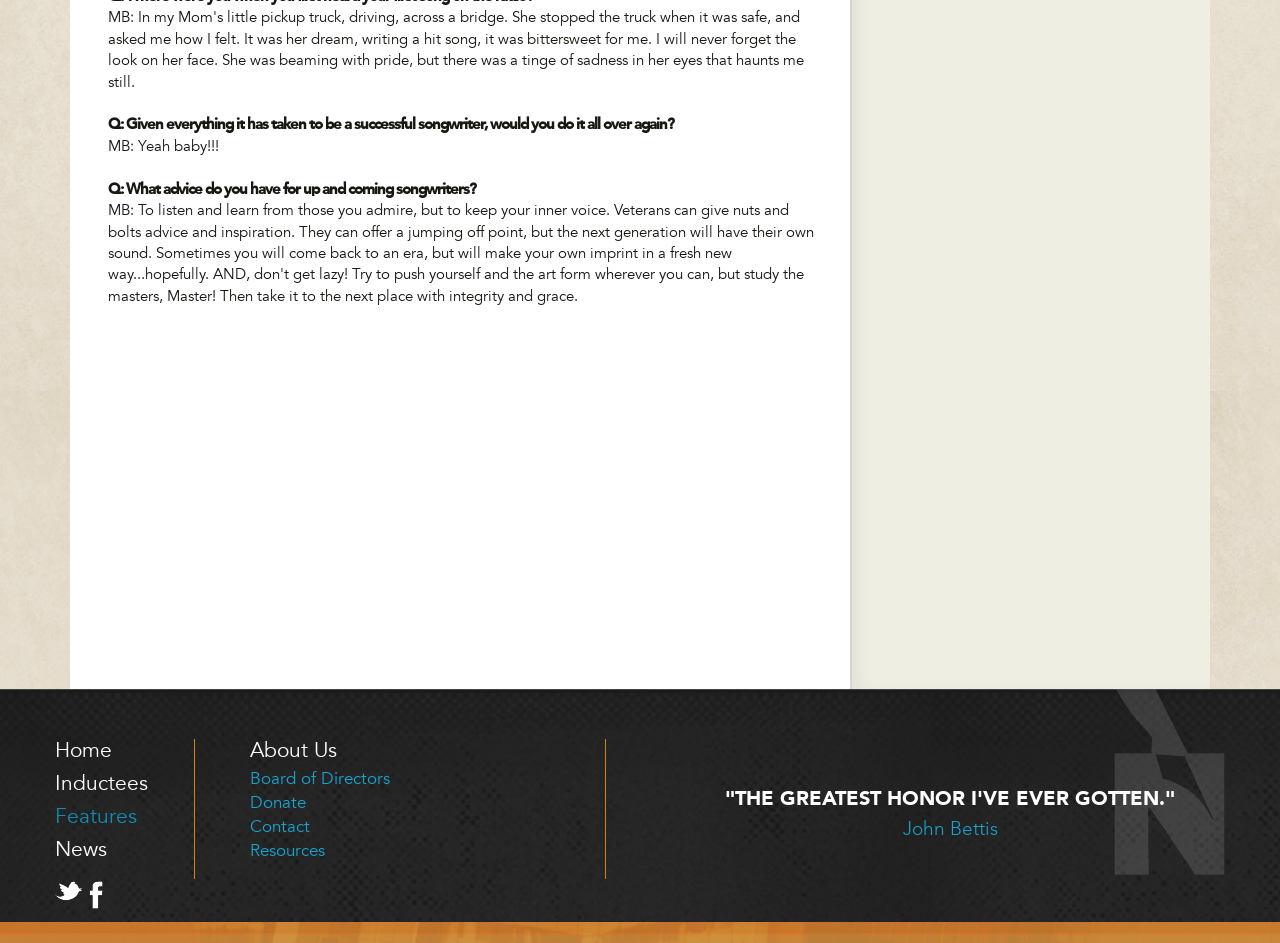Please specify the bounding box coordinates of the clickable region necessary for completing the following instruction: "Click on the 'Inductees' link". The coordinates must consist of four float numbers between 0 and 1, i.e., [left, top, right, bottom].

[0.043, 0.818, 0.116, 0.844]